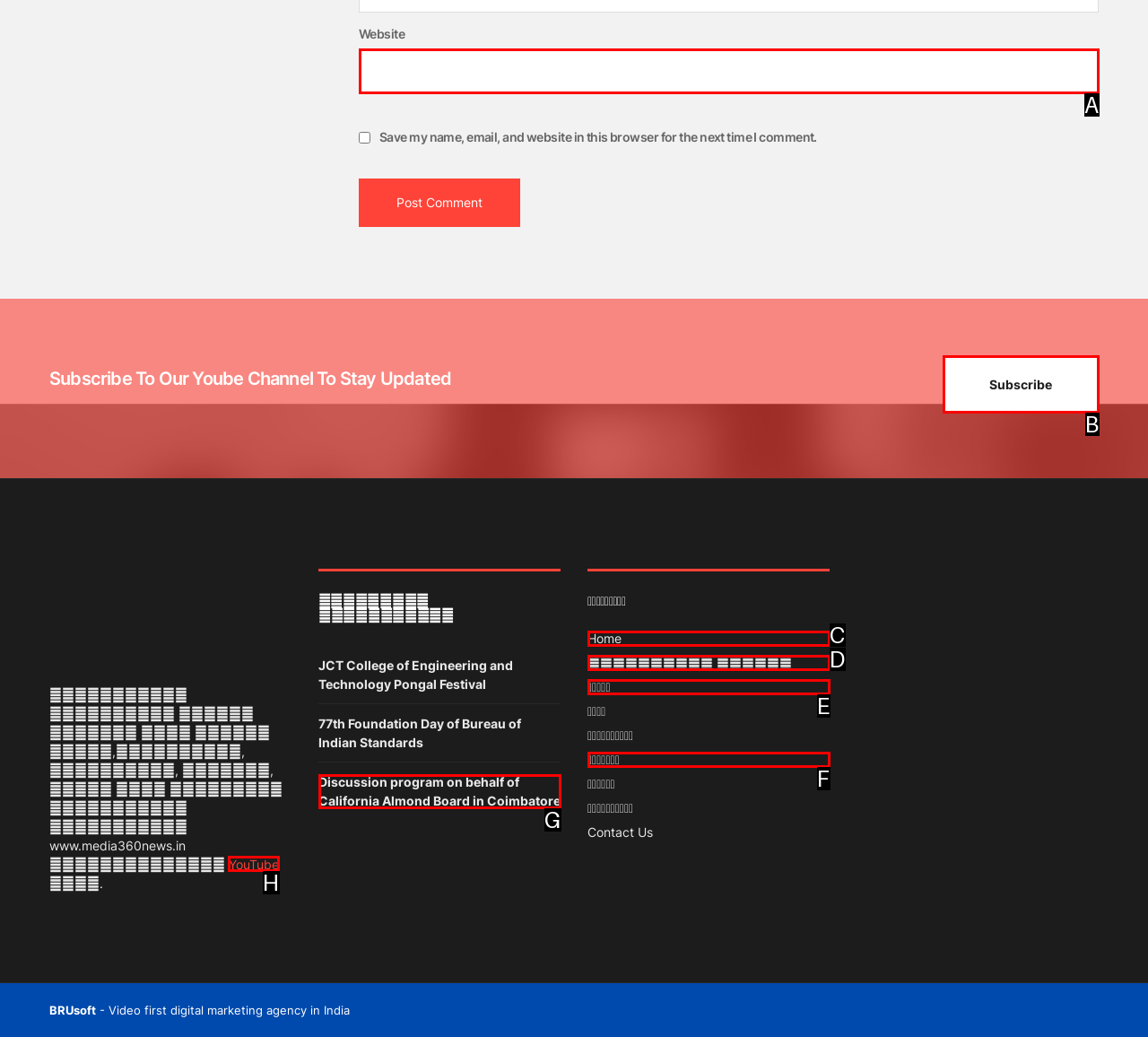Determine which HTML element I should select to execute the task: Subscribe to YouTube channel
Reply with the corresponding option's letter from the given choices directly.

H